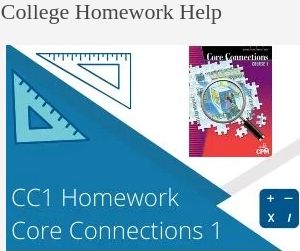Create an extensive caption that includes all significant details of the image.

This image features a visually engaging design promoting "CC1 Homework" associated with the "Core Connections 1" curriculum from the College Preparatory Mathematics (CPM) program. The foreground displays the title "CC1 Homework" prominently, set against a backdrop of geometric shapes, including a blue triangle and a ruler, symbolizing mathematical concepts. To the right, an image of the "Core Connections Course 1" textbook is visible, which illustrates the program's focus on enhancing understanding through practical resources. Additionally, mathematical symbols like "+" and "×" are included, further emphasizing the educational theme. The overall design conveys an encouraging message about homework assistance in mathematics, aimed at aiding students throughout their educational journey.